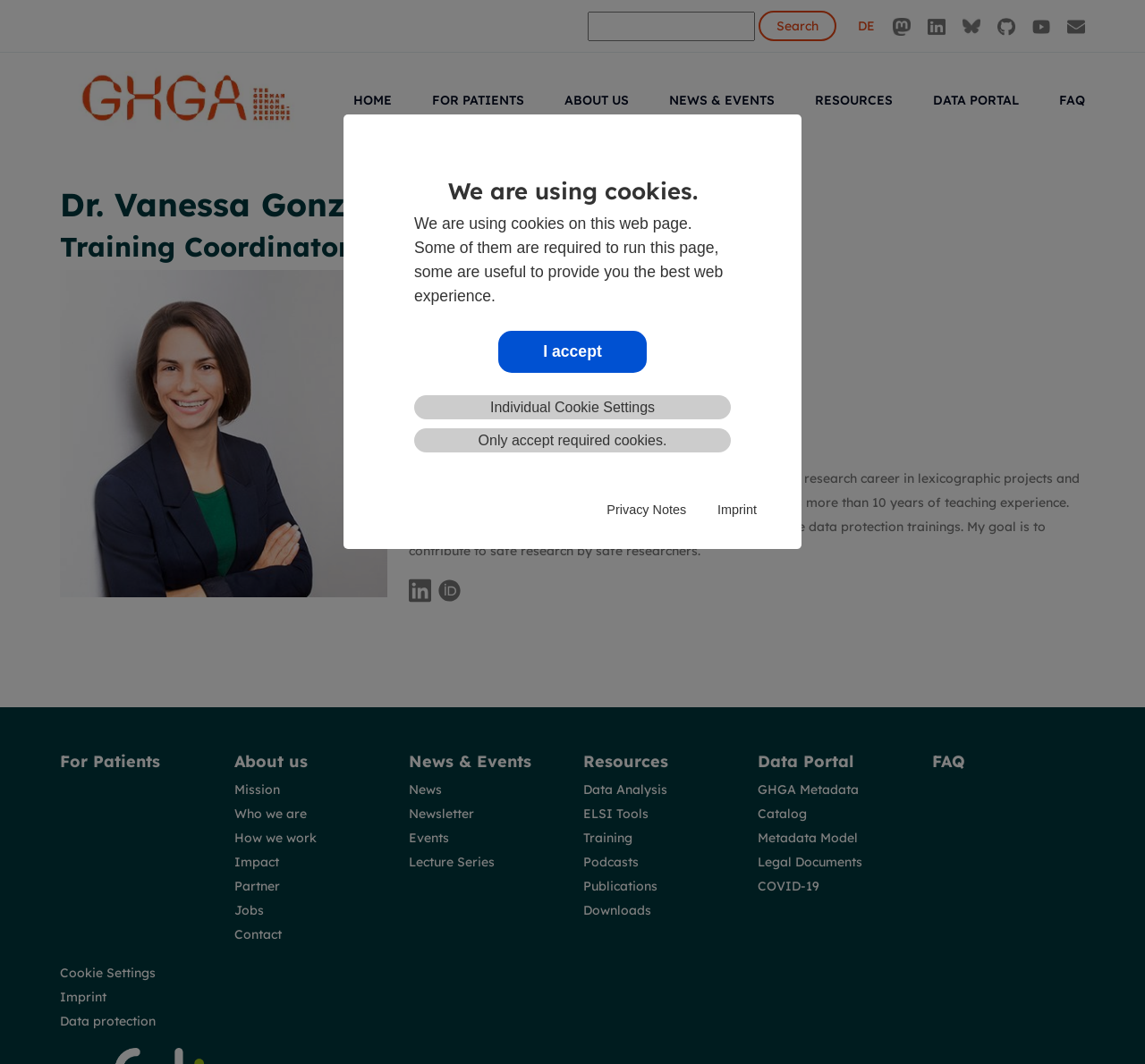Predict the bounding box coordinates of the area that should be clicked to accomplish the following instruction: "Read the FAQ". The bounding box coordinates should consist of four float numbers between 0 and 1, i.e., [left, top, right, bottom].

[0.814, 0.707, 0.948, 0.725]